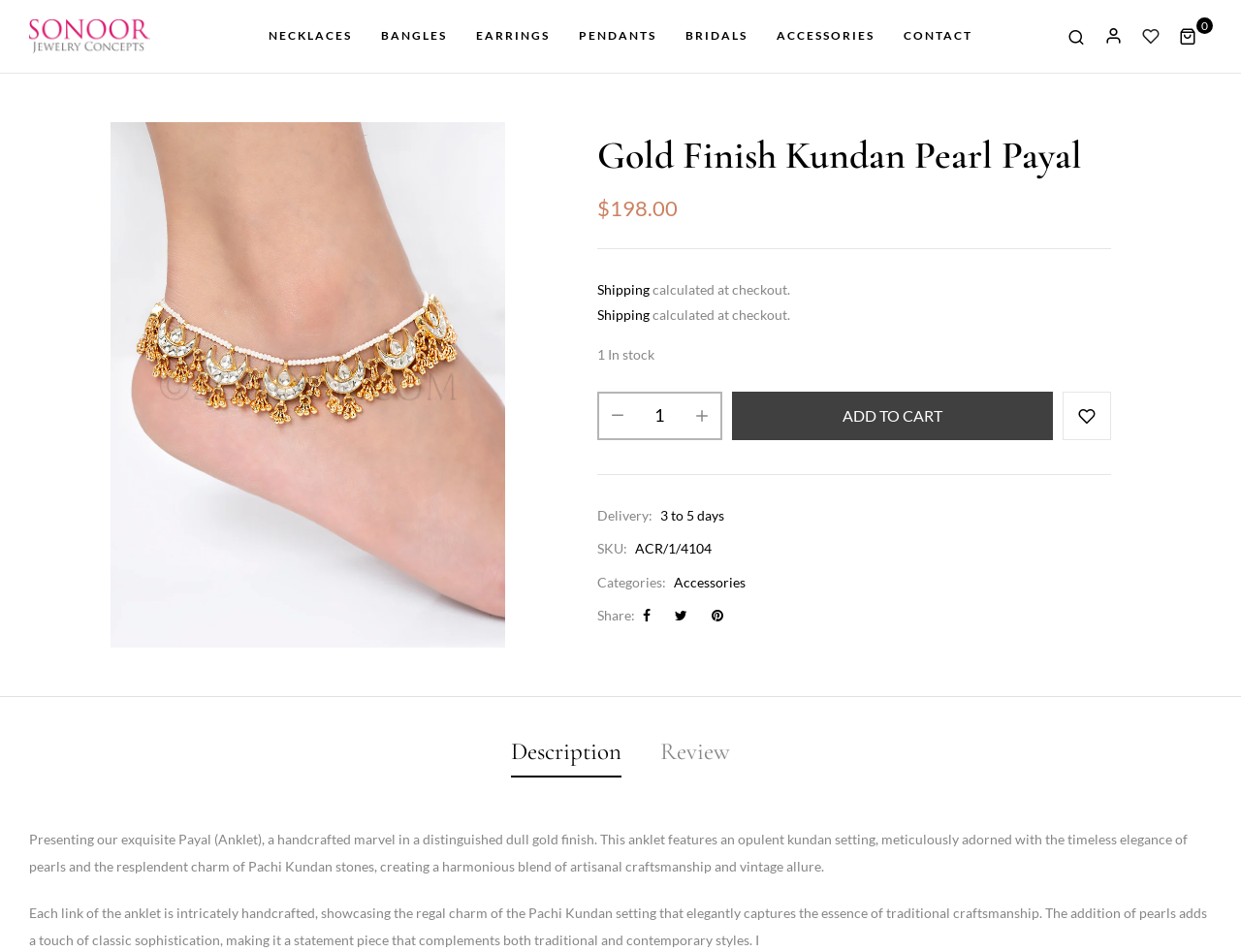What is the type of stones used in the Payal?
Please give a detailed and elaborate answer to the question based on the image.

The type of stones used in the Payal is mentioned in the product description as 'Pachi Kundan stones', which are described as adding a 'resplendent charm' to the anklet.